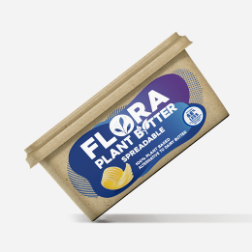Convey all the details present in the image.

This image showcases a container of Flora Plant B+tter, labeled clearly as "Flora Plant B+tter Spreadable." The packaging features a sleek design with a predominantly purple and yellow color scheme, emphasizing its plant-based nature. The container is angled to present a dynamic view, highlighting the sustainable paper packaging. This product is part of a series that caters to those looking for plant-based butter alternatives, making it an appealing choice for health-conscious consumers seeking spreadable options.